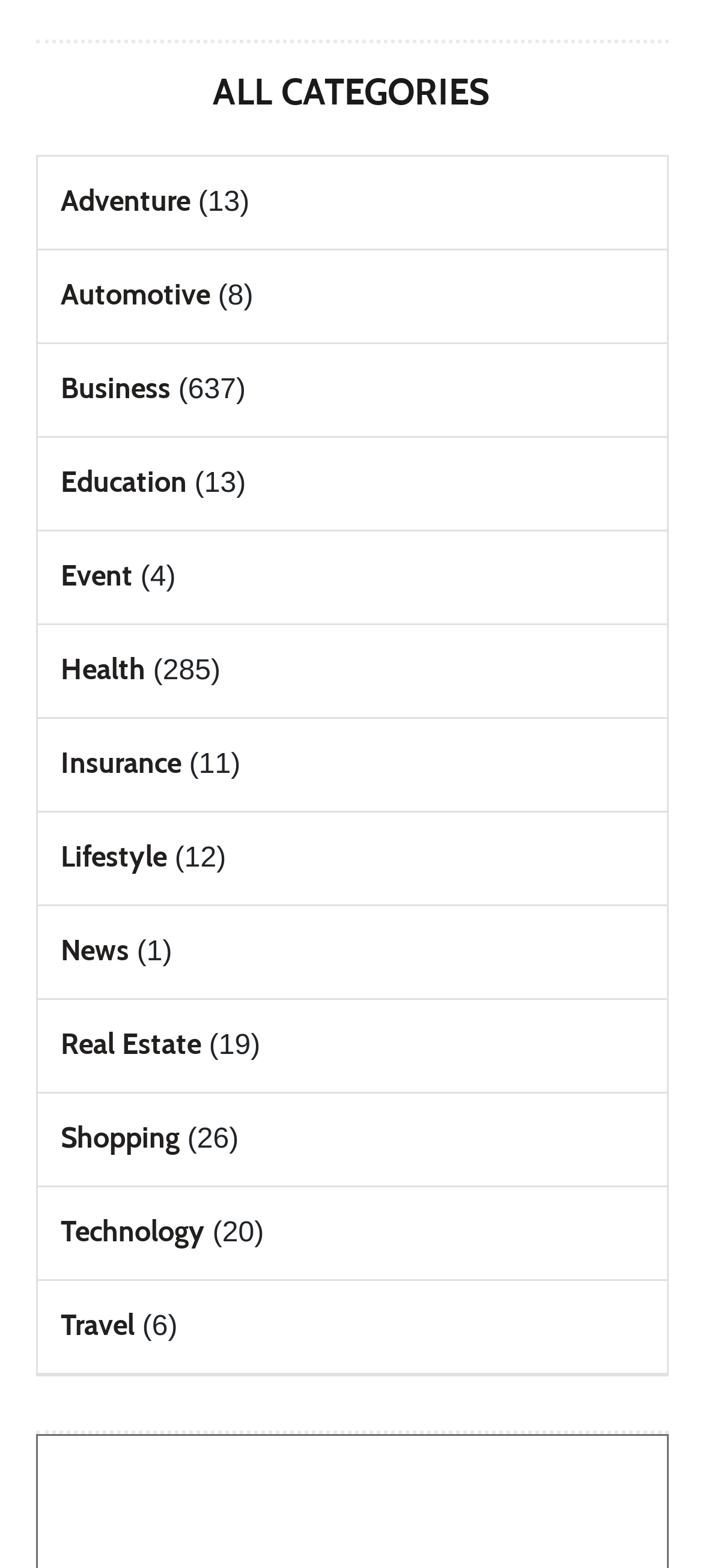Please specify the bounding box coordinates for the clickable region that will help you carry out the instruction: "click on Adventure".

[0.086, 0.118, 0.271, 0.14]